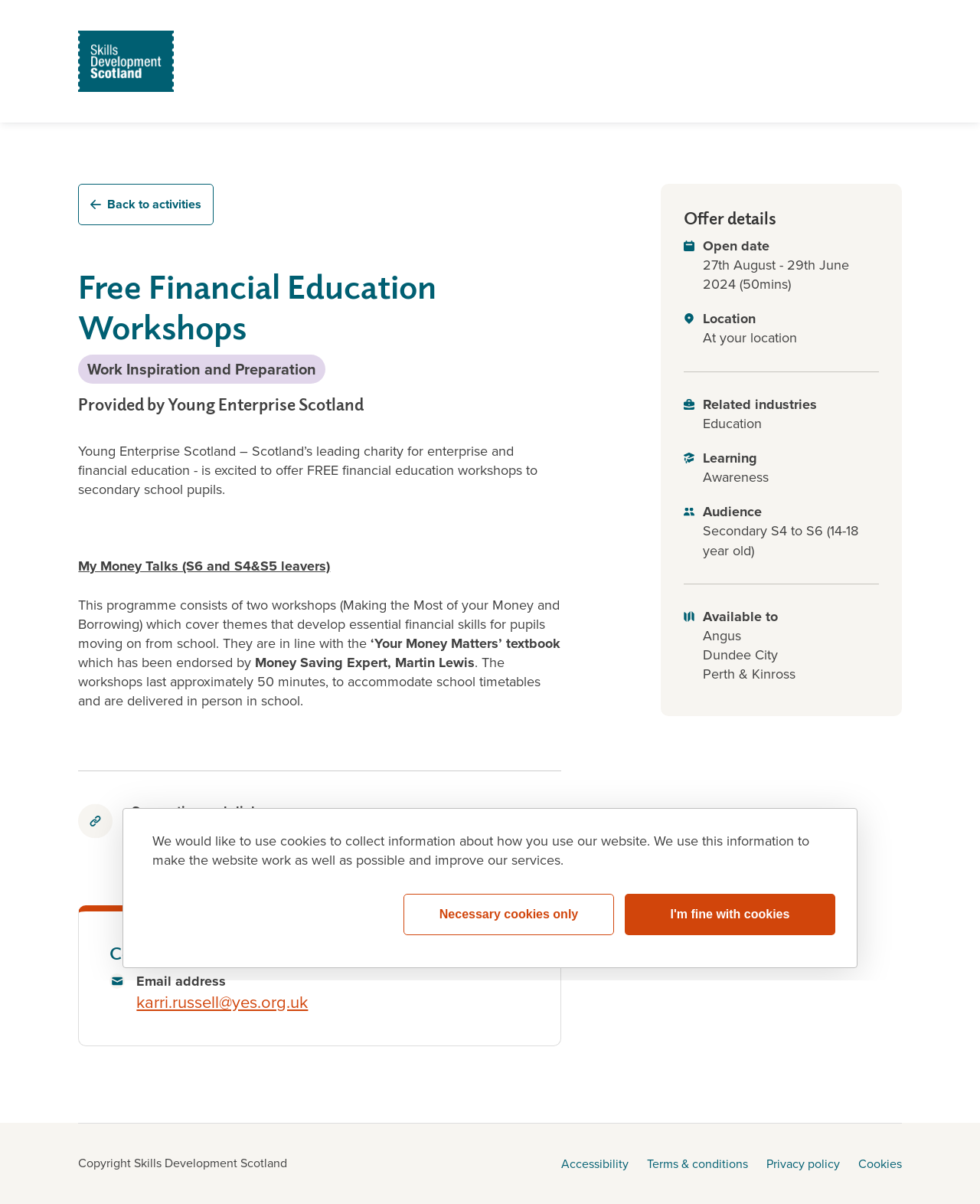From the webpage screenshot, predict the bounding box of the UI element that matches this description: "I'm fine with cookies".

[0.638, 0.742, 0.852, 0.777]